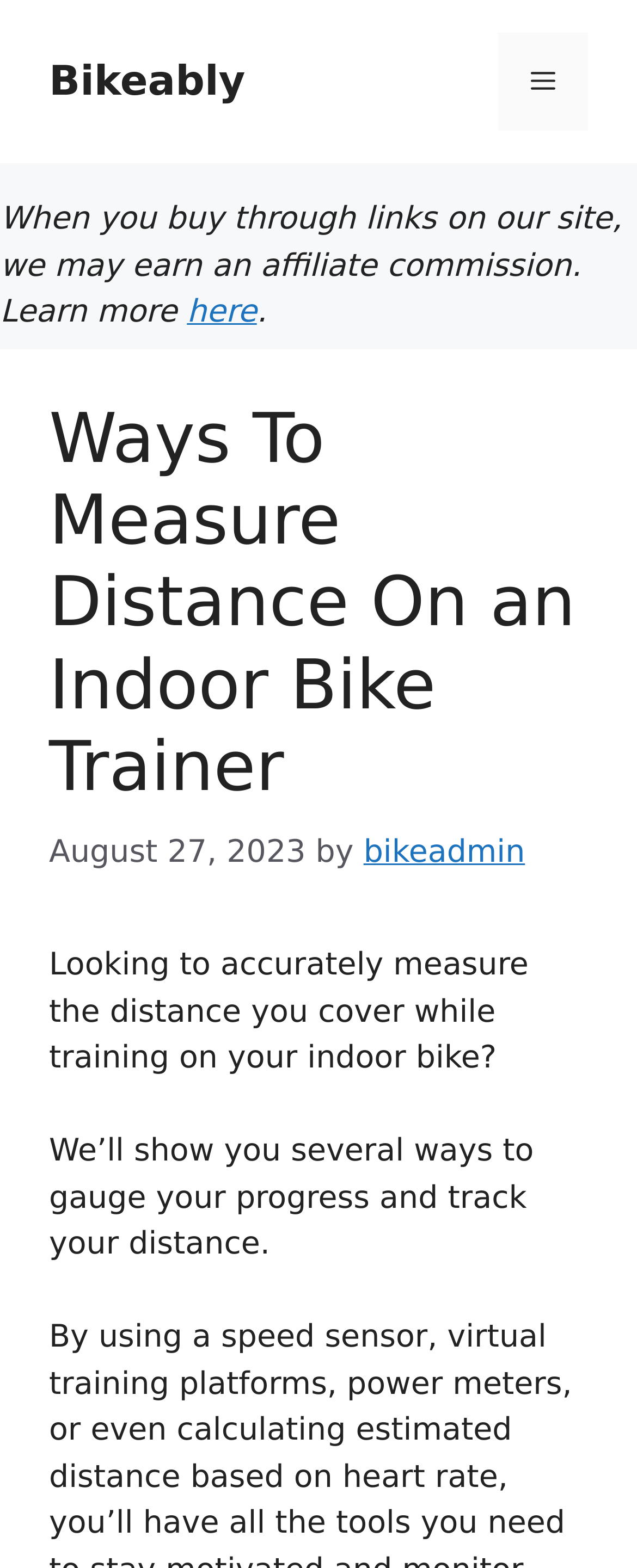Provide the bounding box coordinates, formatted as (top-left x, top-left y, bottom-right x, bottom-right y), with all values being floating point numbers between 0 and 1. Identify the bounding box of the UI element that matches the description: Get Started

None